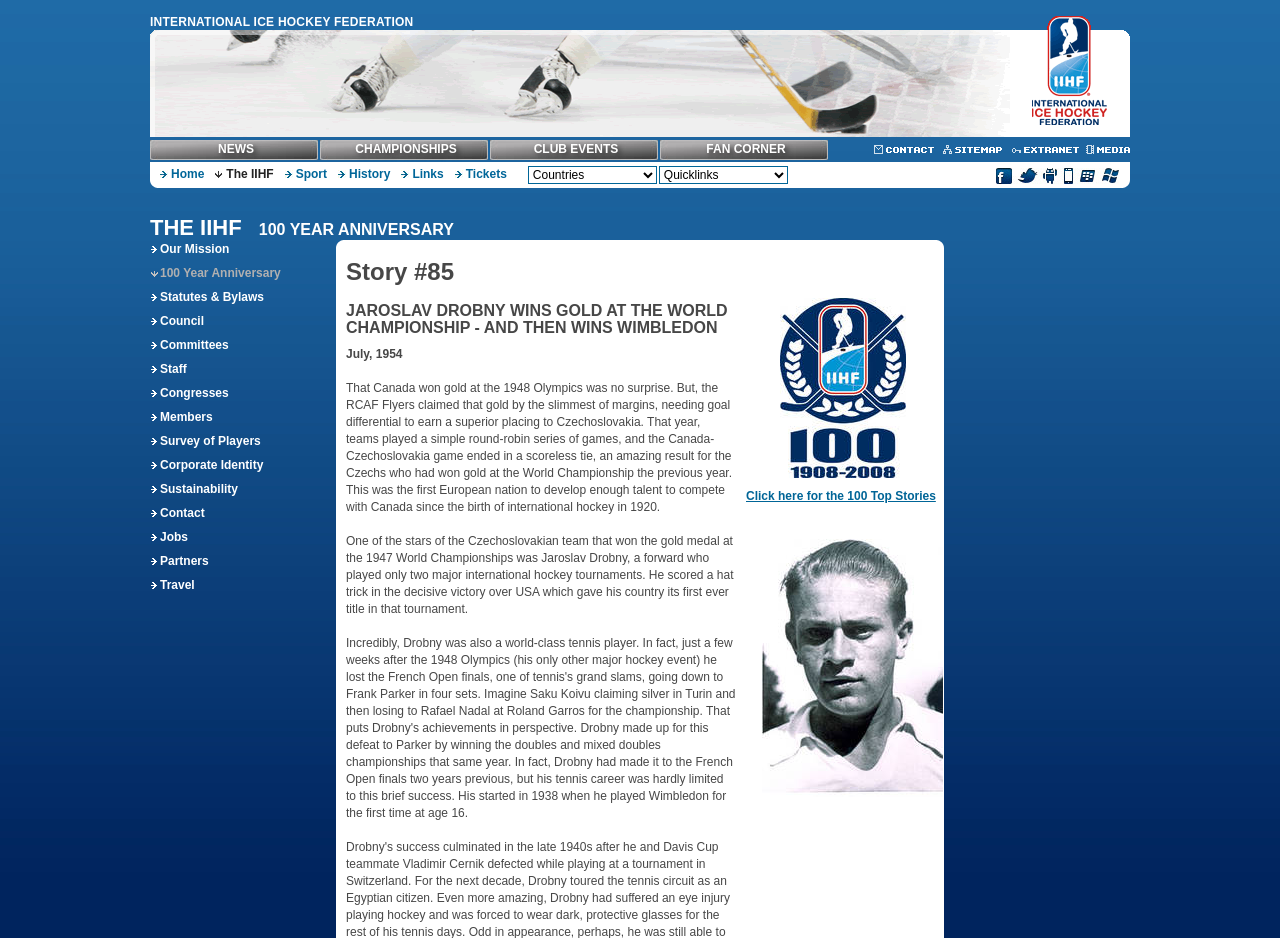Find the bounding box coordinates for the element described here: "Survey of Players".

[0.125, 0.463, 0.204, 0.478]